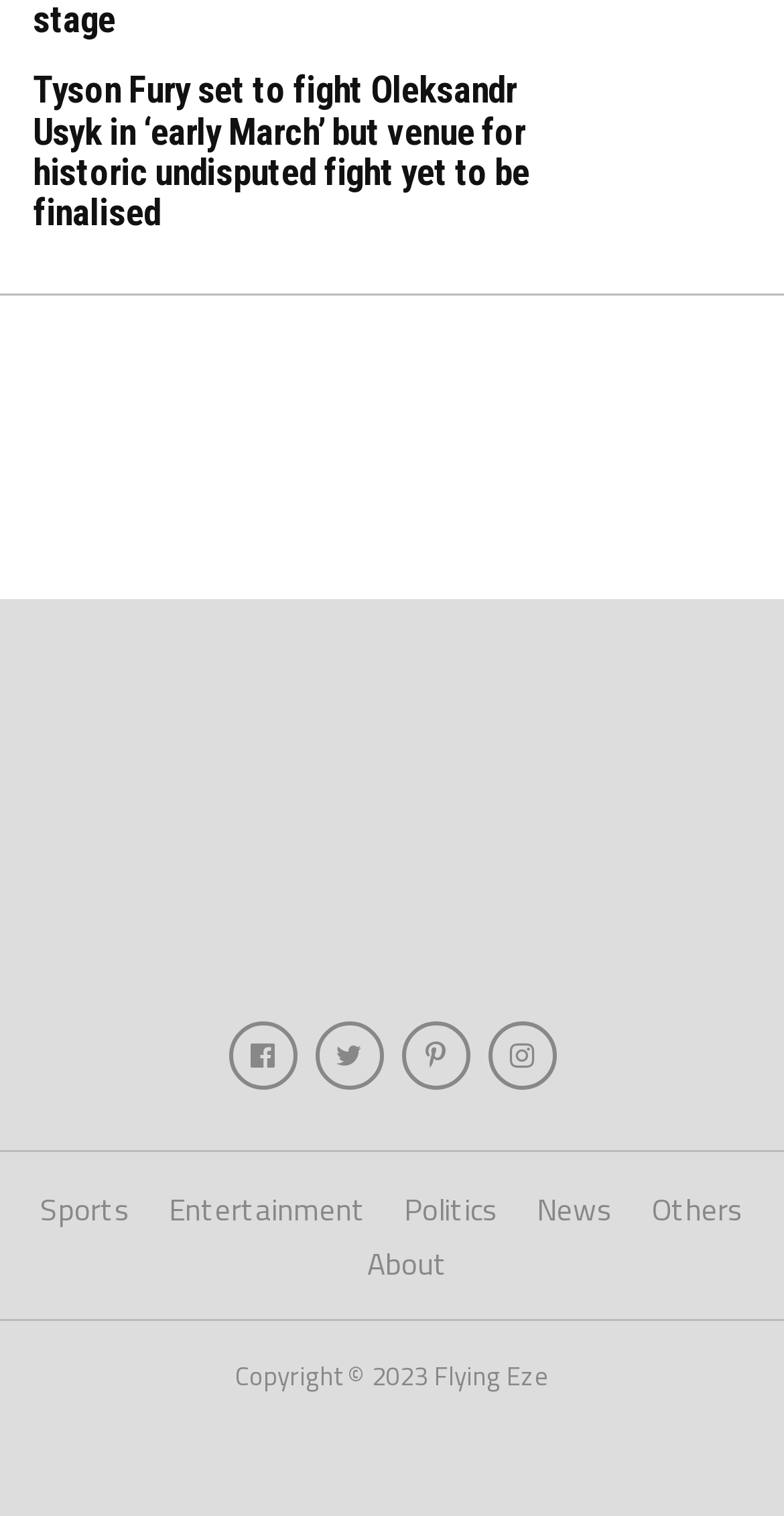Using the webpage screenshot and the element description alt="Flying Eze", determine the bounding box coordinates. Specify the coordinates in the format (top-left x, top-left y, bottom-right x, bottom-right y) with values ranging from 0 to 1.

[0.308, 0.585, 0.692, 0.617]